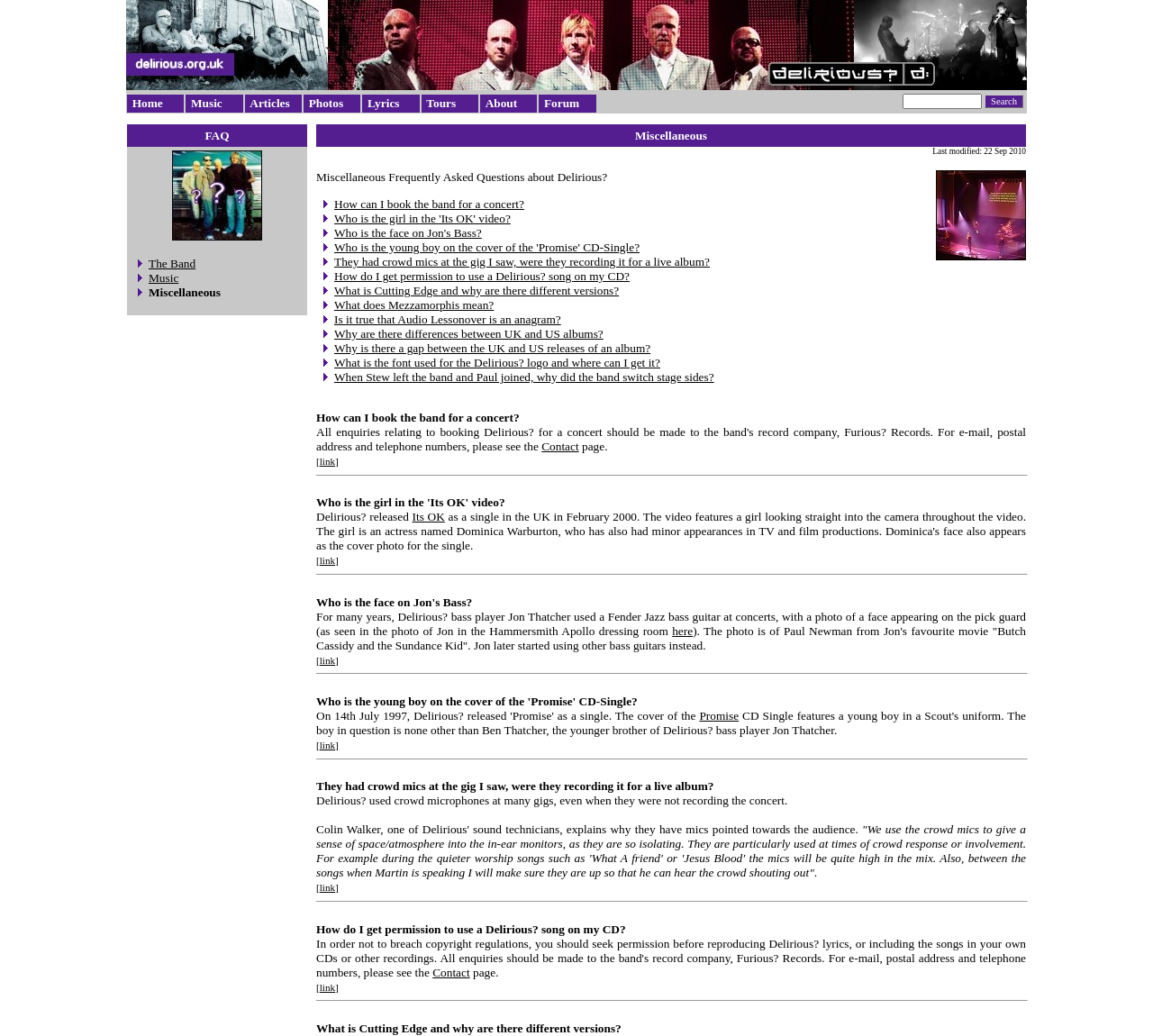What is the purpose of crowd microphones?
Analyze the image and deliver a detailed answer to the question.

According to the text, 'We use the crowd mics to give a sense of space/atmosphere into the in-ear monitors, as they are so isolating.' This indicates that the purpose of crowd microphones is to provide a sense of space and atmosphere.